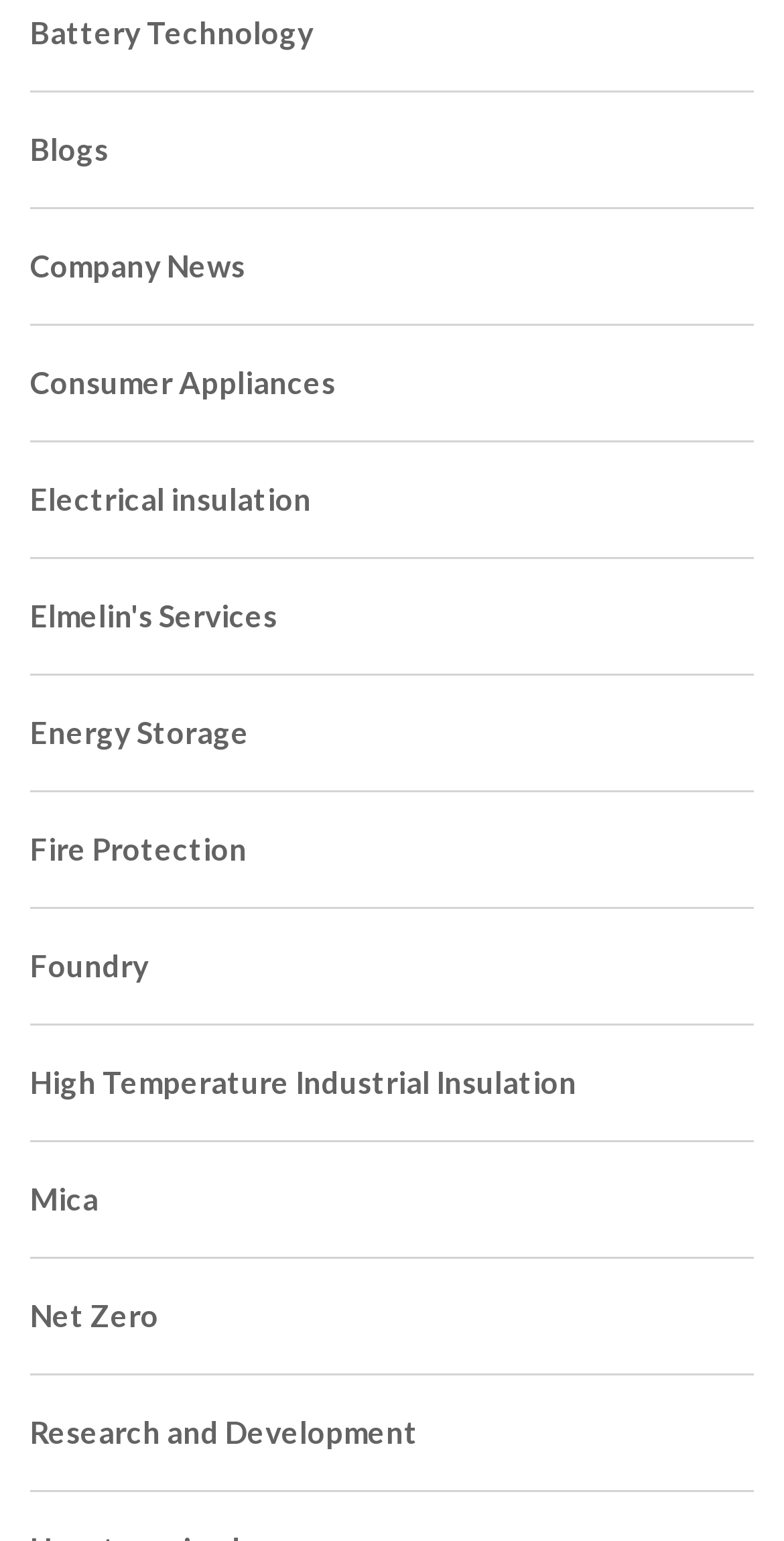What is the link related to environmental issues?
Provide a concise answer using a single word or phrase based on the image.

Net Zero